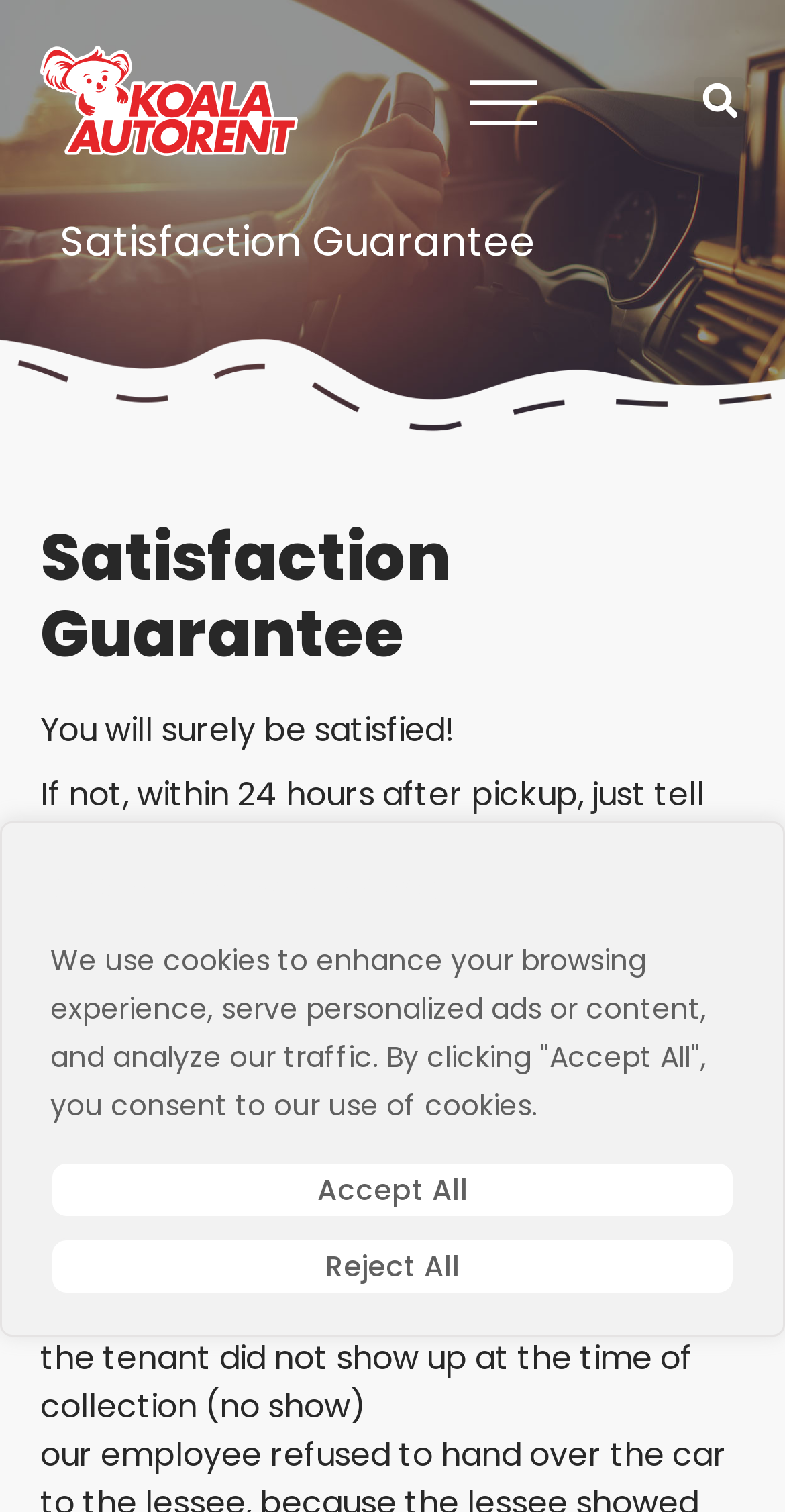Give the bounding box coordinates for the element described by: "Accept All".

[0.064, 0.768, 0.936, 0.806]